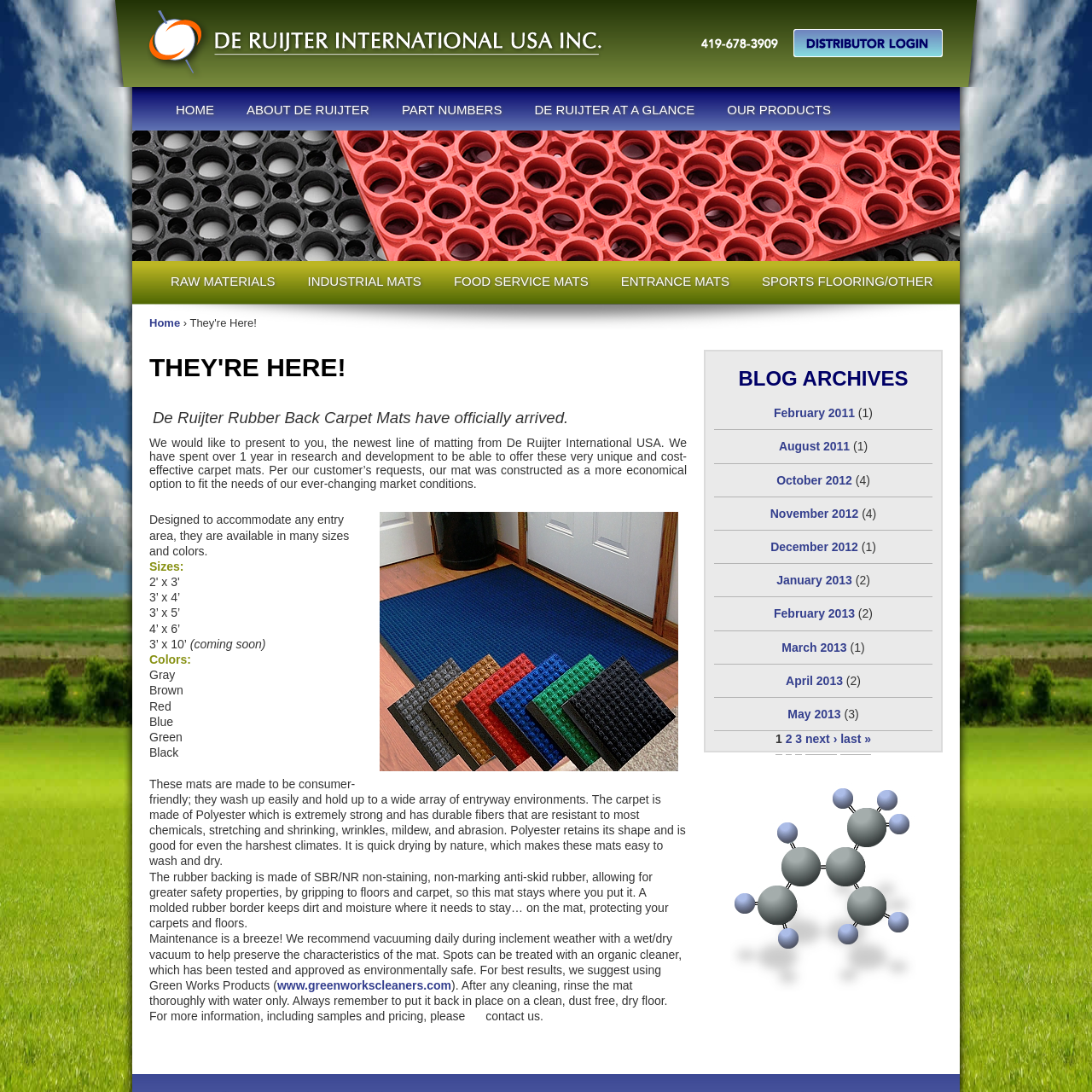Using the provided element description: "last »", determine the bounding box coordinates of the corresponding UI element in the screenshot.

[0.77, 0.67, 0.798, 0.683]